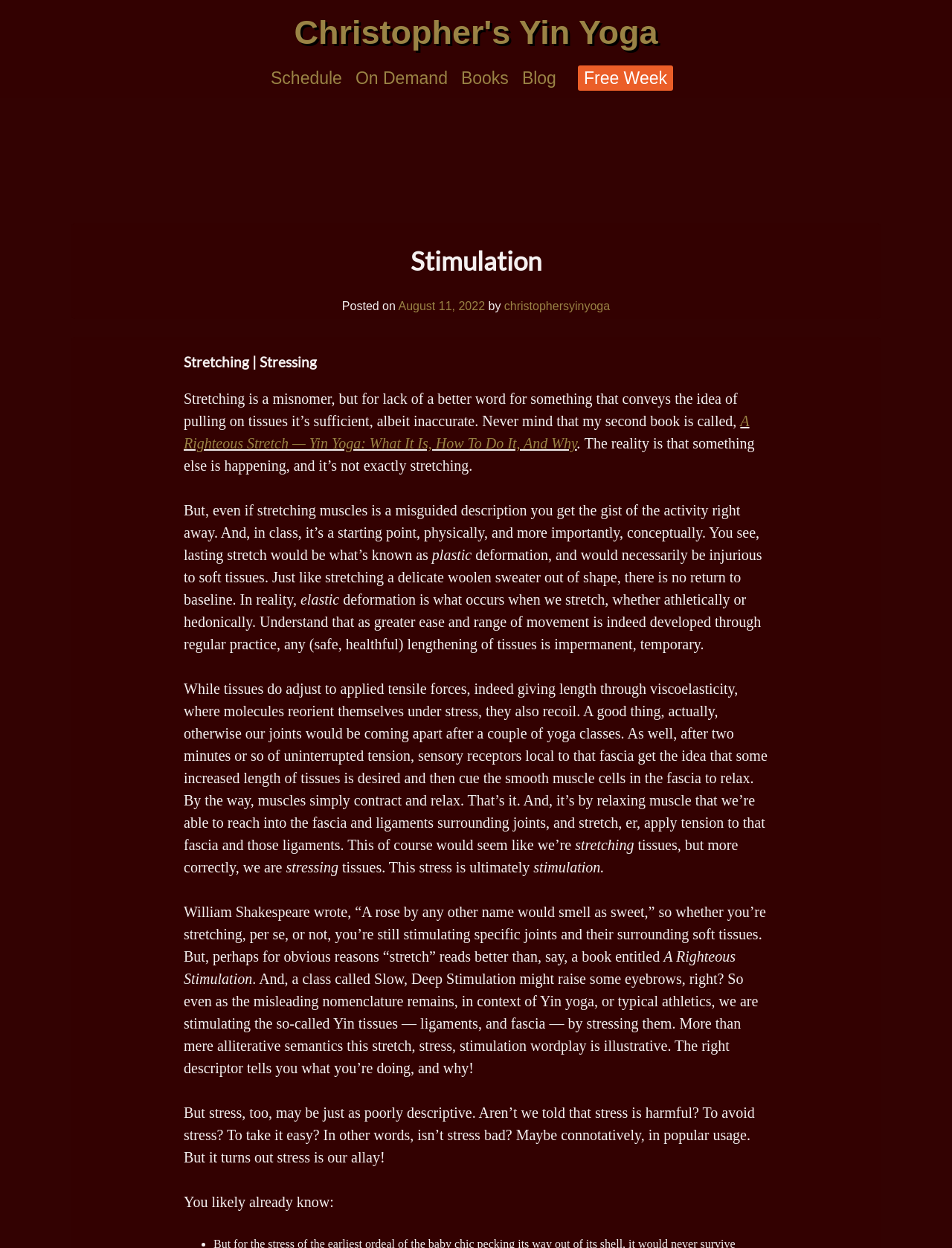Identify the bounding box coordinates of the region that should be clicked to execute the following instruction: "Learn more about the book 'A Righteous Stretch — Yin Yoga: What It Is, How To Do It, And Why'".

[0.193, 0.331, 0.787, 0.362]